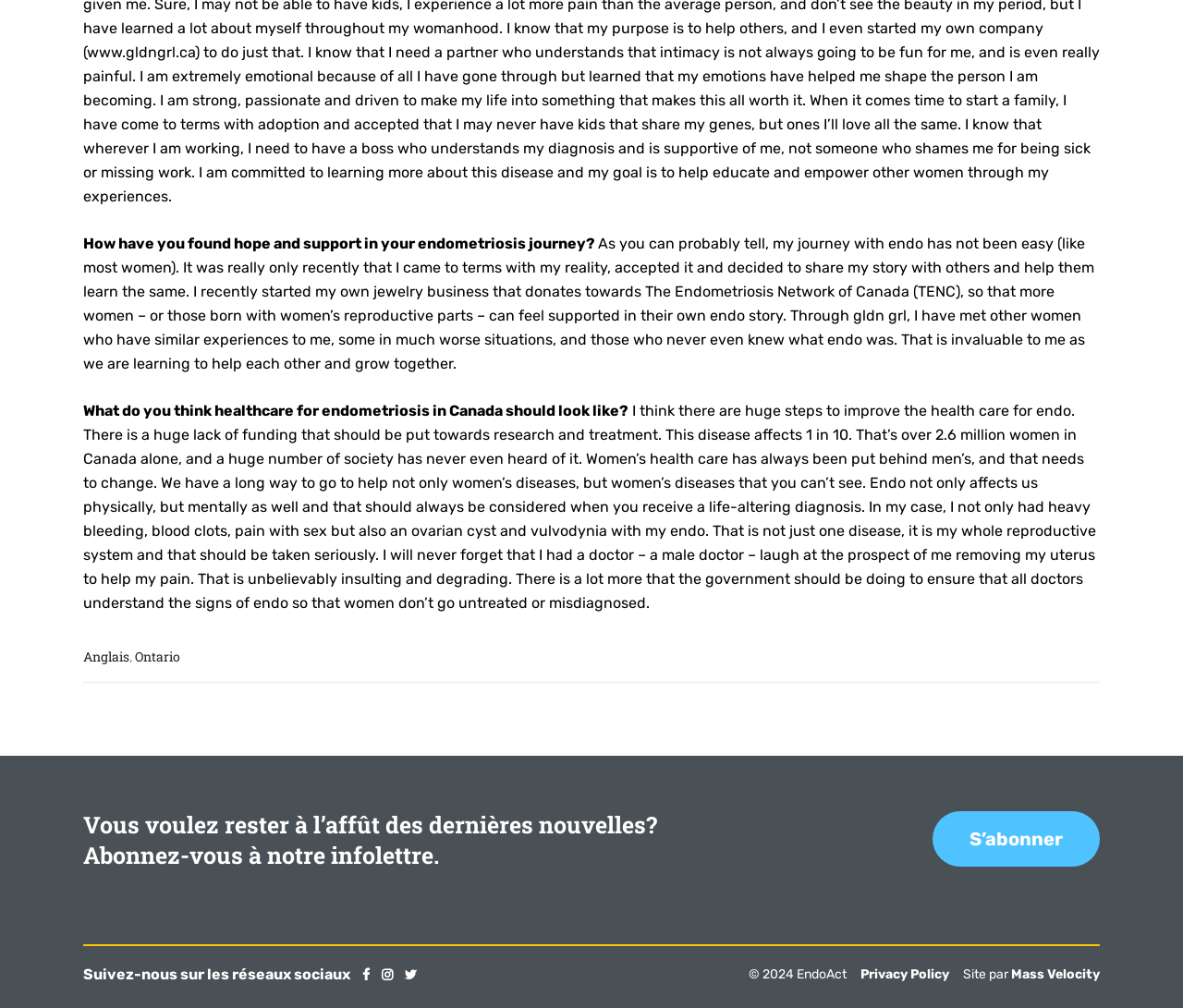What is the author's opinion on healthcare for endometriosis in Canada?
Refer to the image and give a detailed answer to the question.

The author believes that there are huge steps to improve healthcare for endometriosis in Canada, citing a lack of funding for research and treatment. She also mentions that women's healthcare has always been put behind men's, and that needs to change.